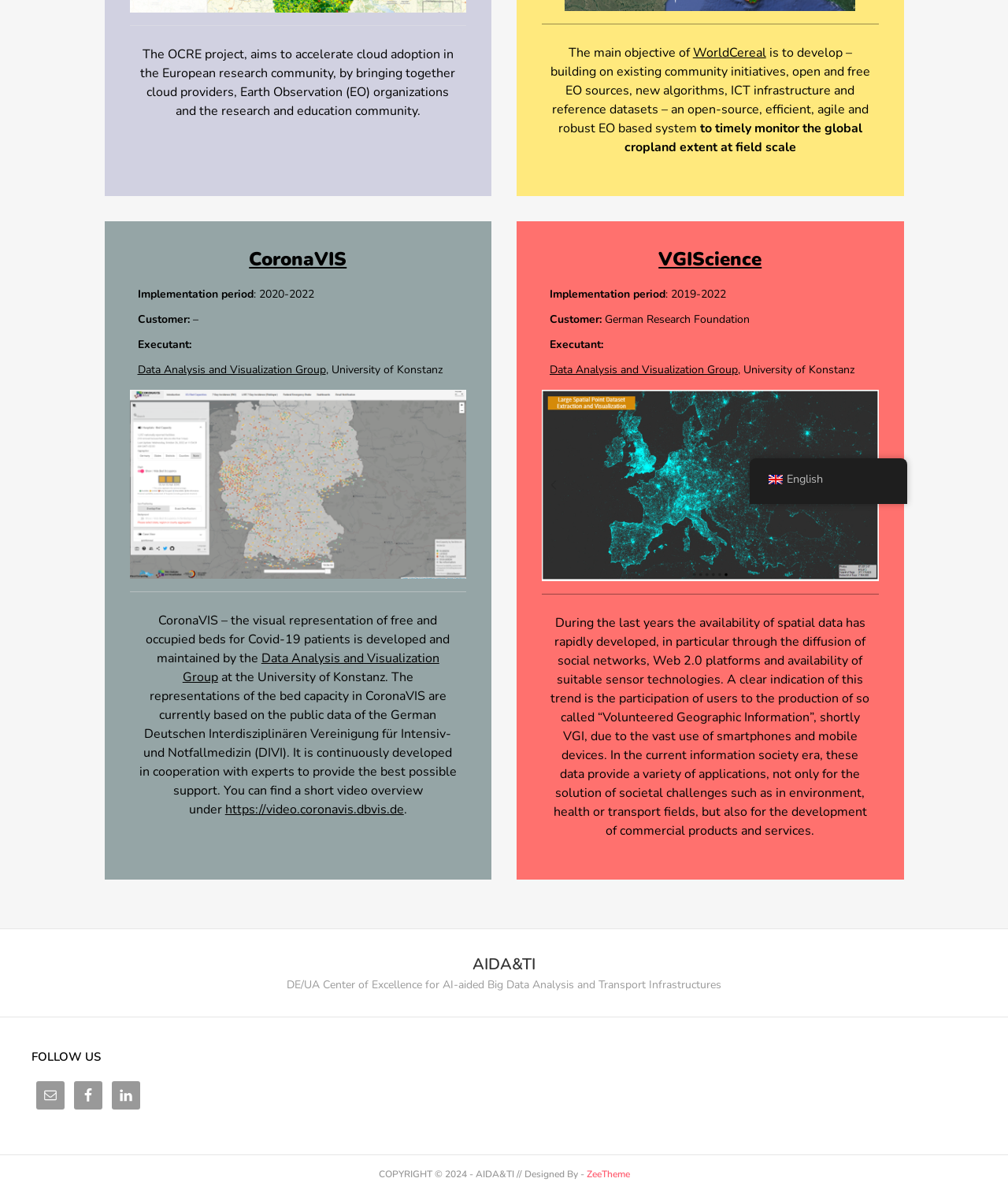Using the provided element description "VGIScience", determine the bounding box coordinates of the UI element.

[0.653, 0.207, 0.756, 0.228]